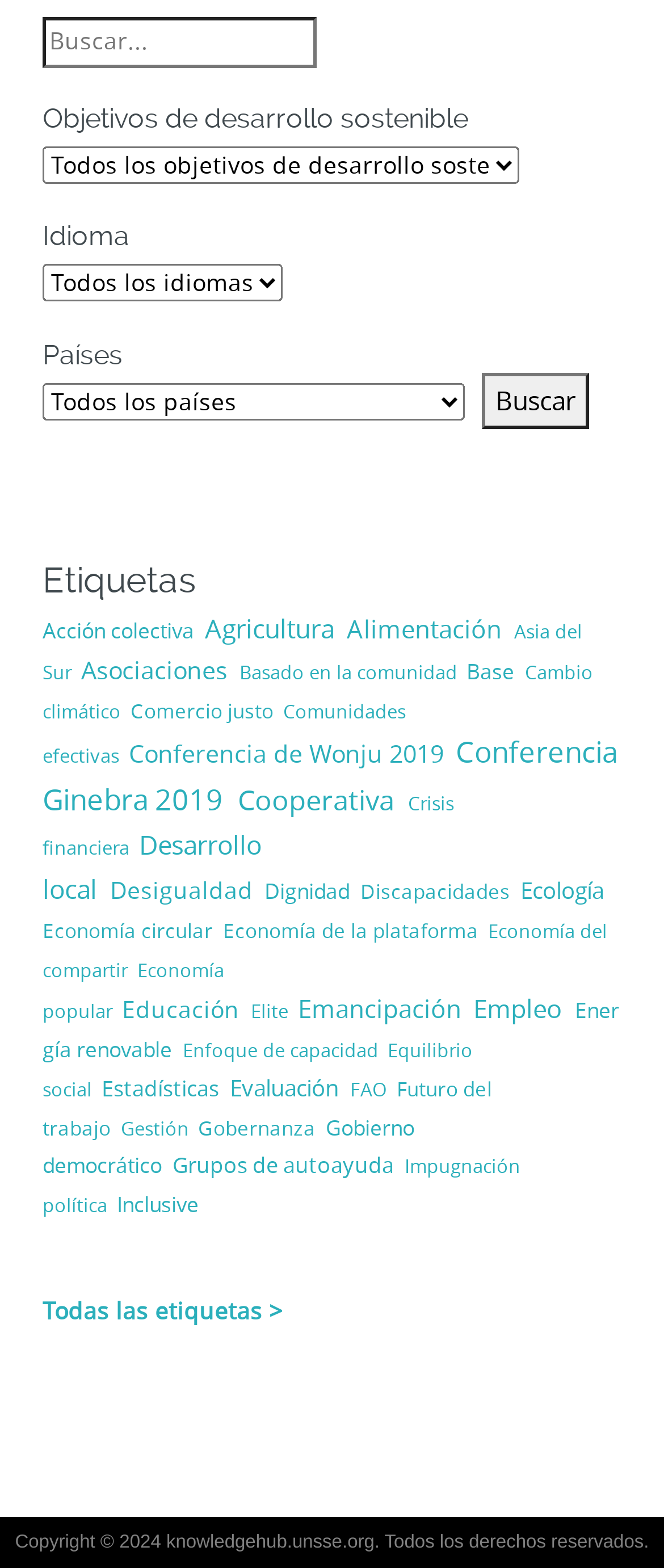Based on the image, provide a detailed and complete answer to the question: 
How many dropdown menus are available at the top of the webpage?

The top of the webpage contains several elements, including a search bar and three dropdown menus labeled 'Objetivos de desarrollo sostenible', 'Idioma', and 'Países'. This suggests that there are three dropdown menus available at the top of the webpage.